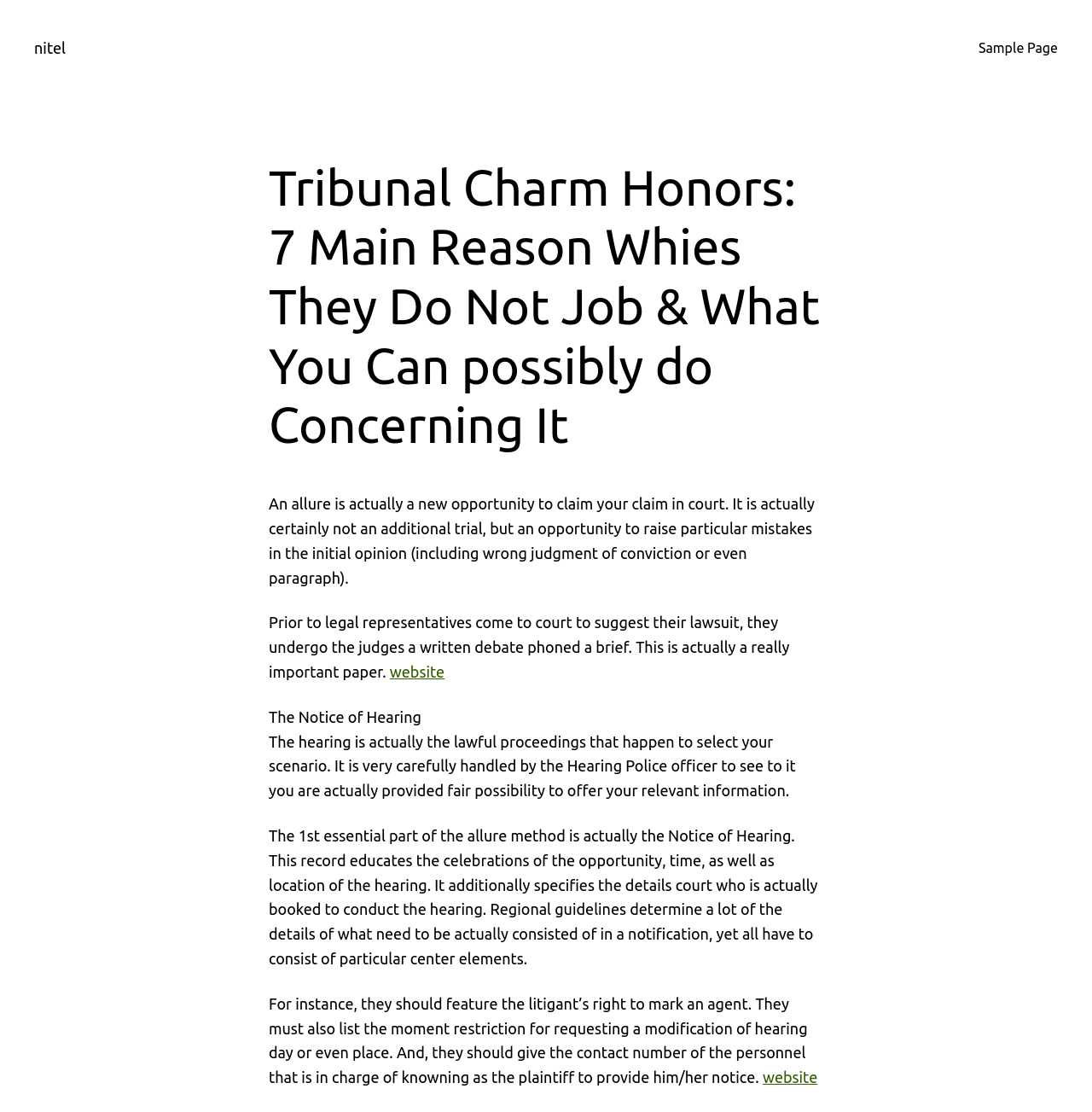Give a concise answer using one word or a phrase to the following question:
What is an appeal in court?

New opportunity to claim